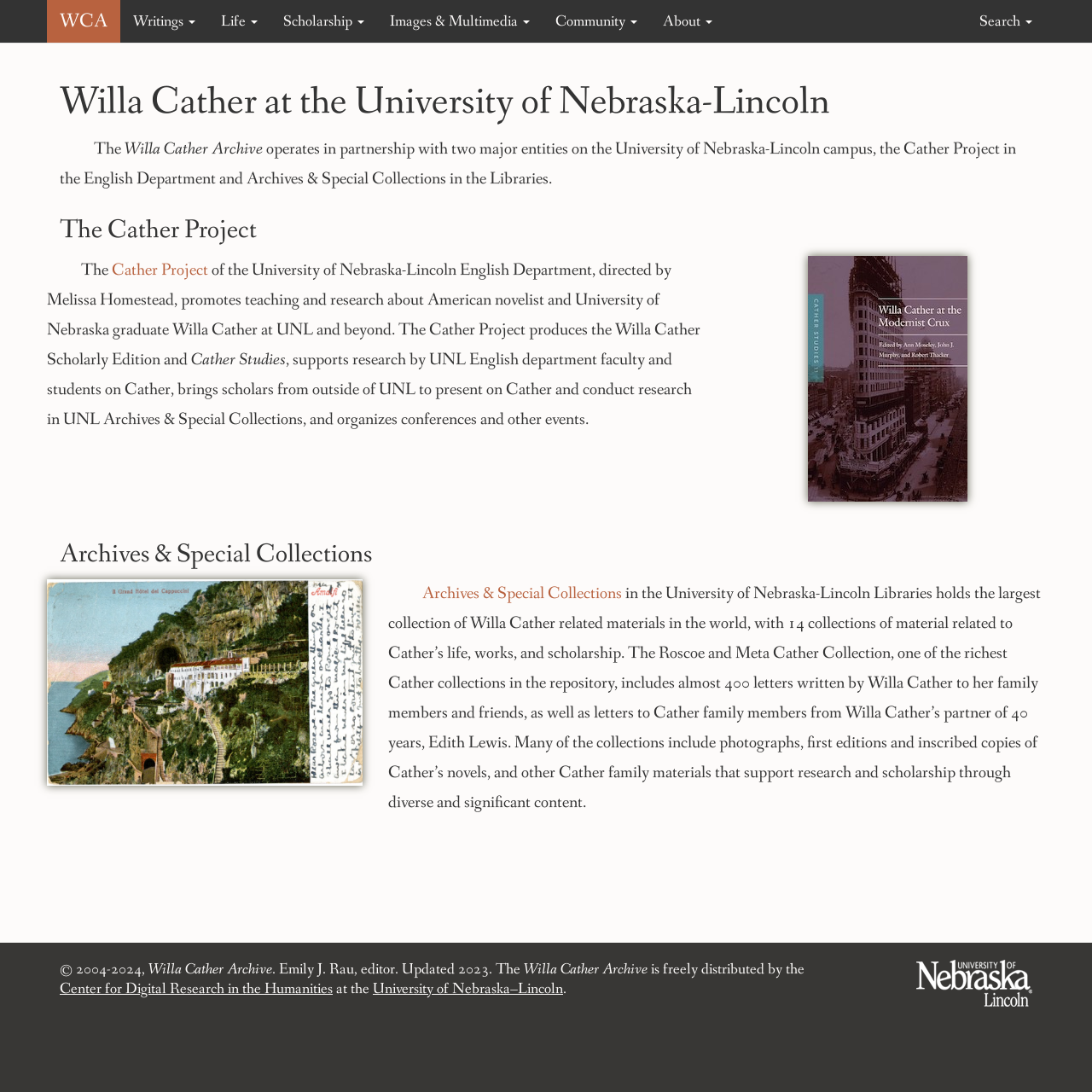Please find the bounding box coordinates of the element that you should click to achieve the following instruction: "Learn about Archives & Special Collections". The coordinates should be presented as four float numbers between 0 and 1: [left, top, right, bottom].

[0.387, 0.534, 0.57, 0.554]